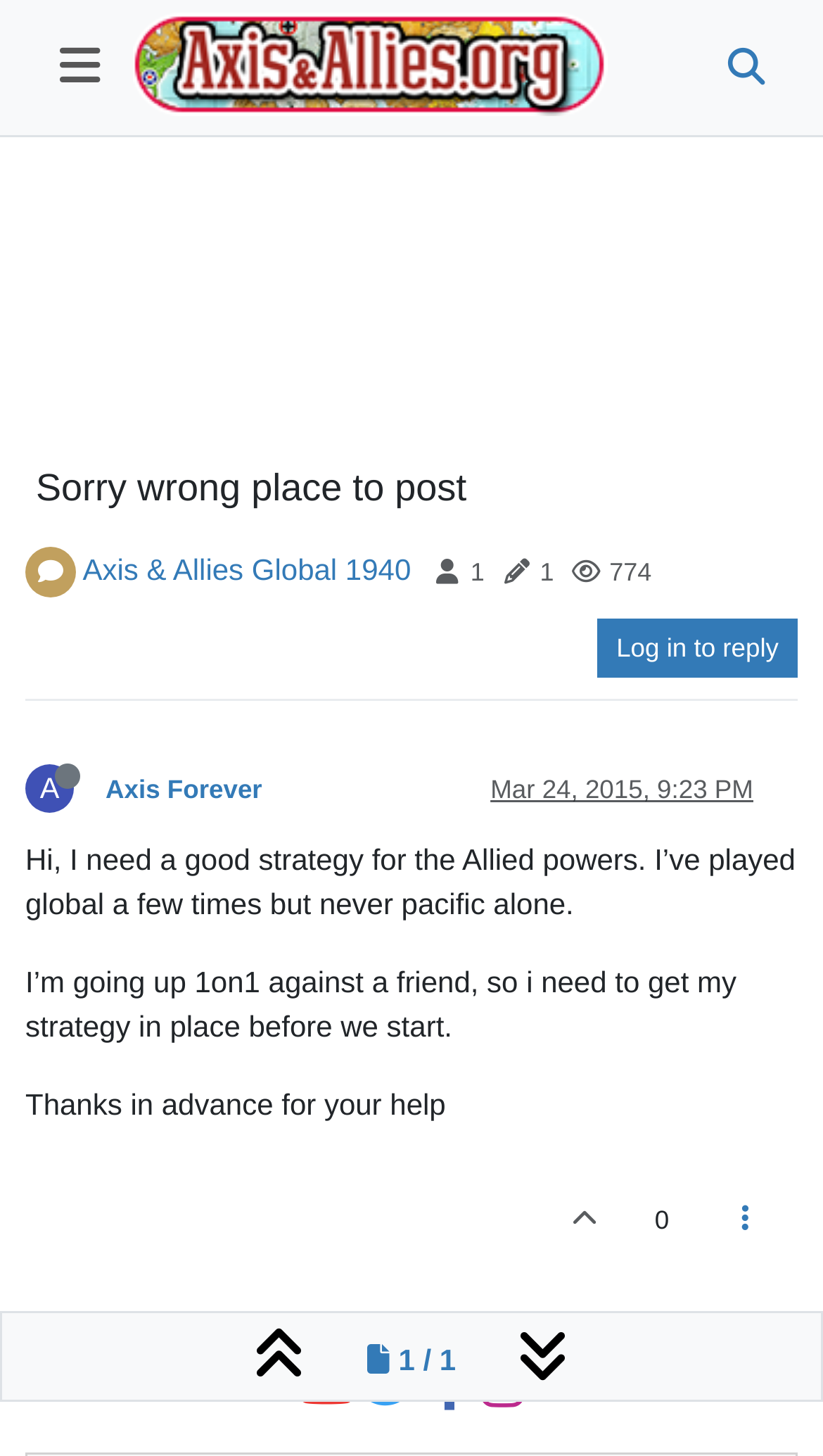Create a detailed narrative of the webpage’s visual and textual elements.

This webpage appears to be a forum post on the Axis & Allies.org Forums website. At the top left, there is a button with a caret symbol, and next to it, a link to the forum's homepage with an accompanying image. On the top right, there is a search button with the text "Search" inside. 

Below the top section, there is an advertisement iframe. The main content of the page starts with a heading that reads "Sorry wrong place to post". Underneath, there is a link to "Axis & Allies Global 1940" and some generic text elements displaying information about the post, such as the number of posters, posts, views, and a timestamp.

To the right of the post information, there is a link to log in to reply to the post. Below the post information, there is a section with the user's profile information, including their username "Axis Forever", their status as "Offline", and a link to their profile.

The main content of the post is divided into three paragraphs. The first paragraph reads "Hi, I need a good strategy for the Allied powers. I’ve played global a few times but never pacific alone." The second paragraph reads "I’m going up 1on1 against a friend, so i need to get my strategy in place before we start." The third paragraph reads "Thanks in advance for your help".

At the bottom of the page, there are several links with icons, including a quote button, an edit button, and a reply button.